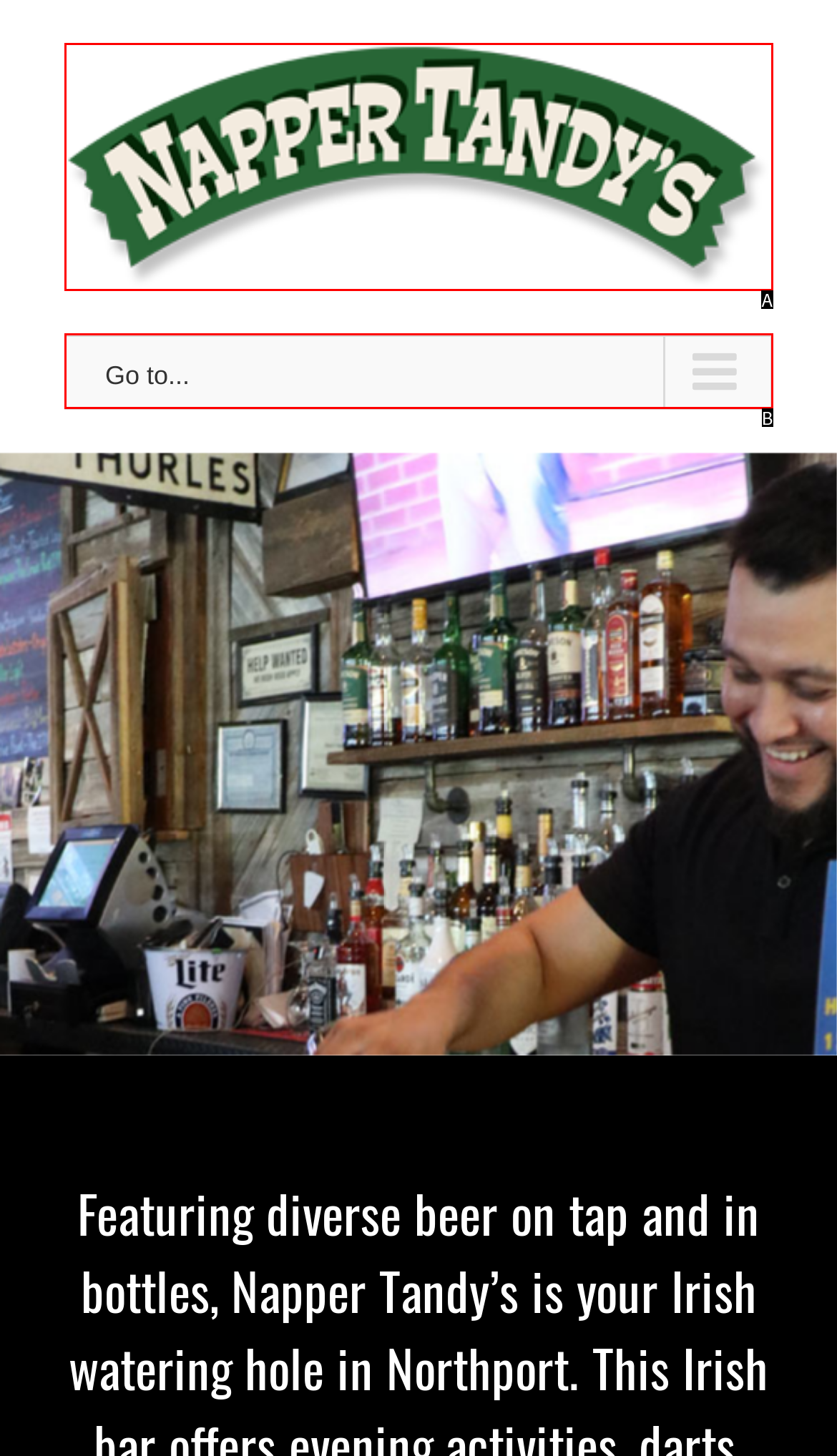Based on the description: Go to..., identify the matching lettered UI element.
Answer by indicating the letter from the choices.

B